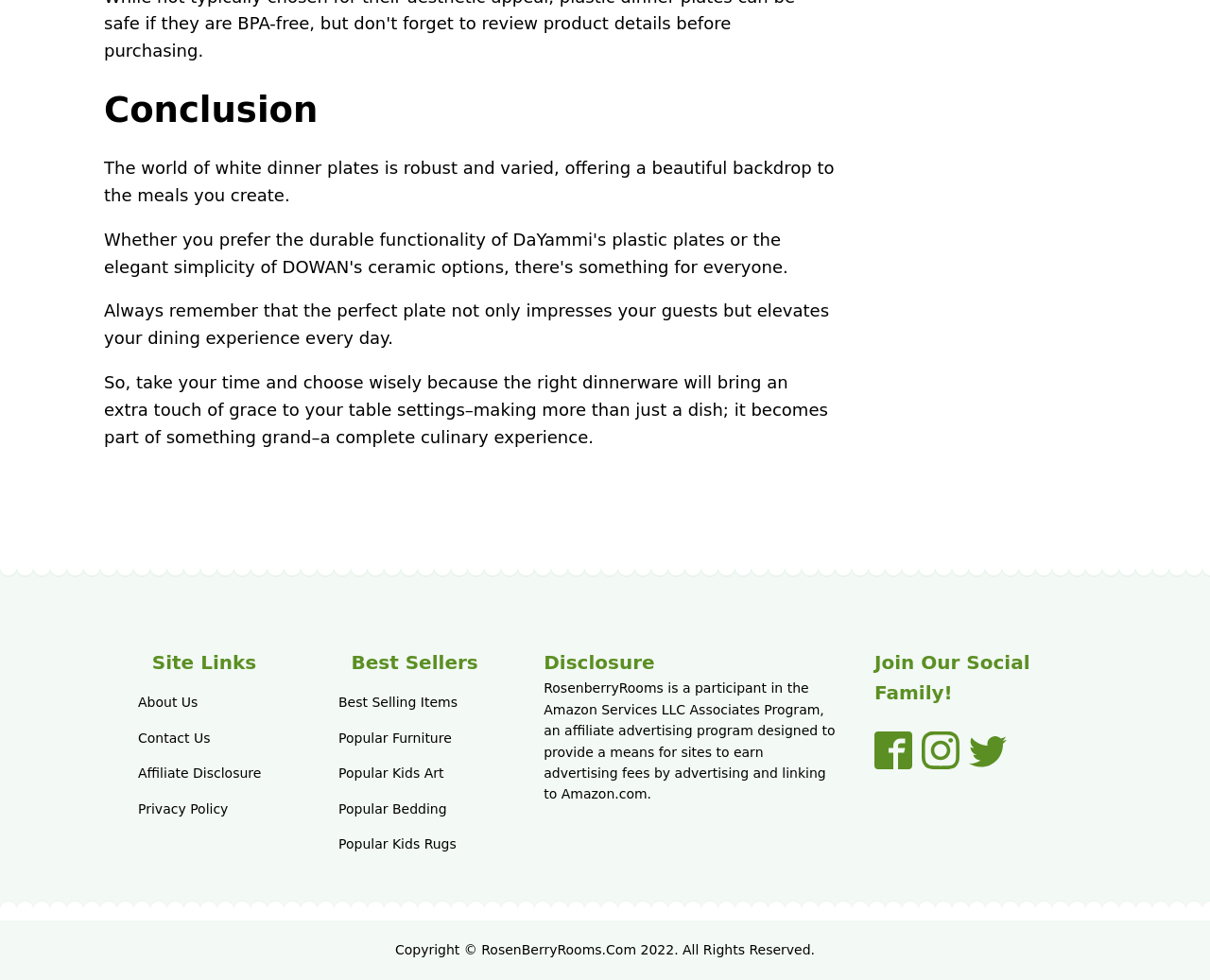What is the name of the affiliate program mentioned?
Based on the image, answer the question with a single word or brief phrase.

Amazon Services LLC Associates Program